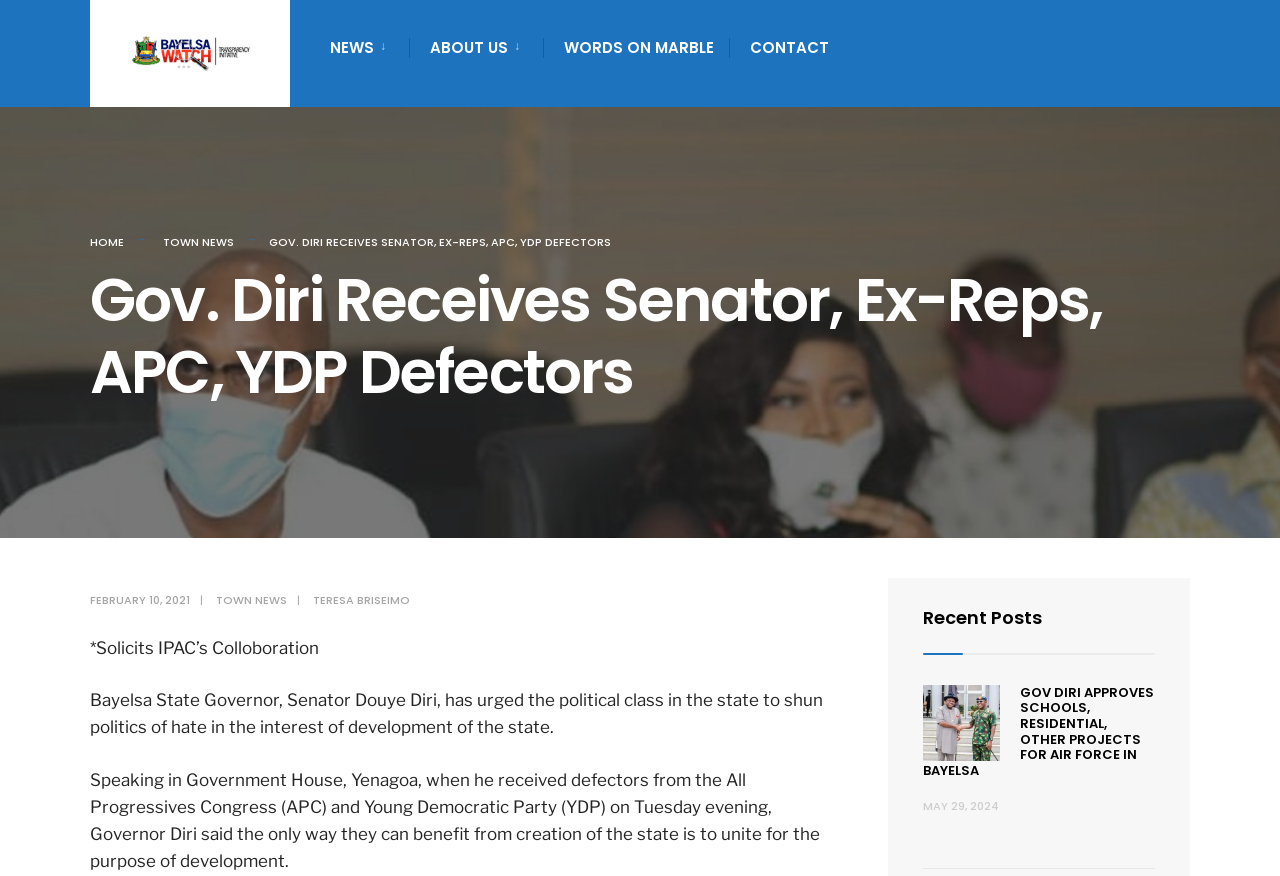Provide the bounding box coordinates of the UI element that matches the description: "Town News".

[0.127, 0.267, 0.183, 0.285]